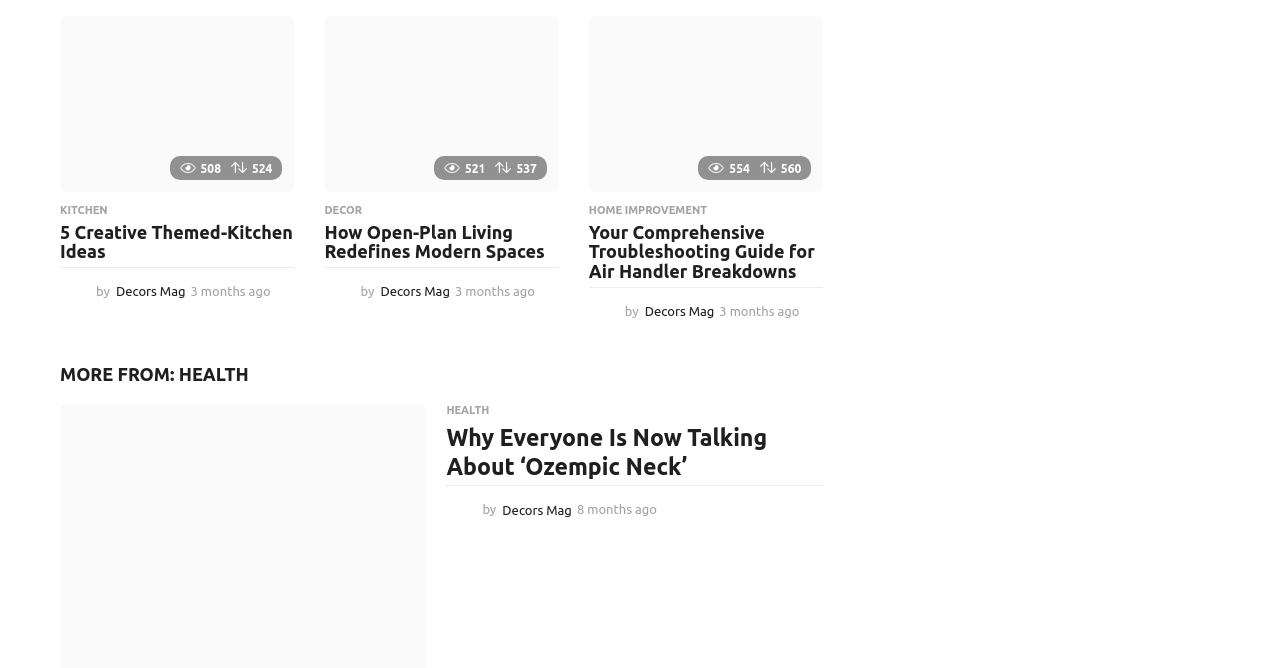Locate the bounding box coordinates of the element to click to perform the following action: 'View the image of 'Air Handler Breakdowns''. The coordinates should be given as four float values between 0 and 1, in the form of [left, top, right, bottom].

[0.46, 0.058, 0.643, 0.321]